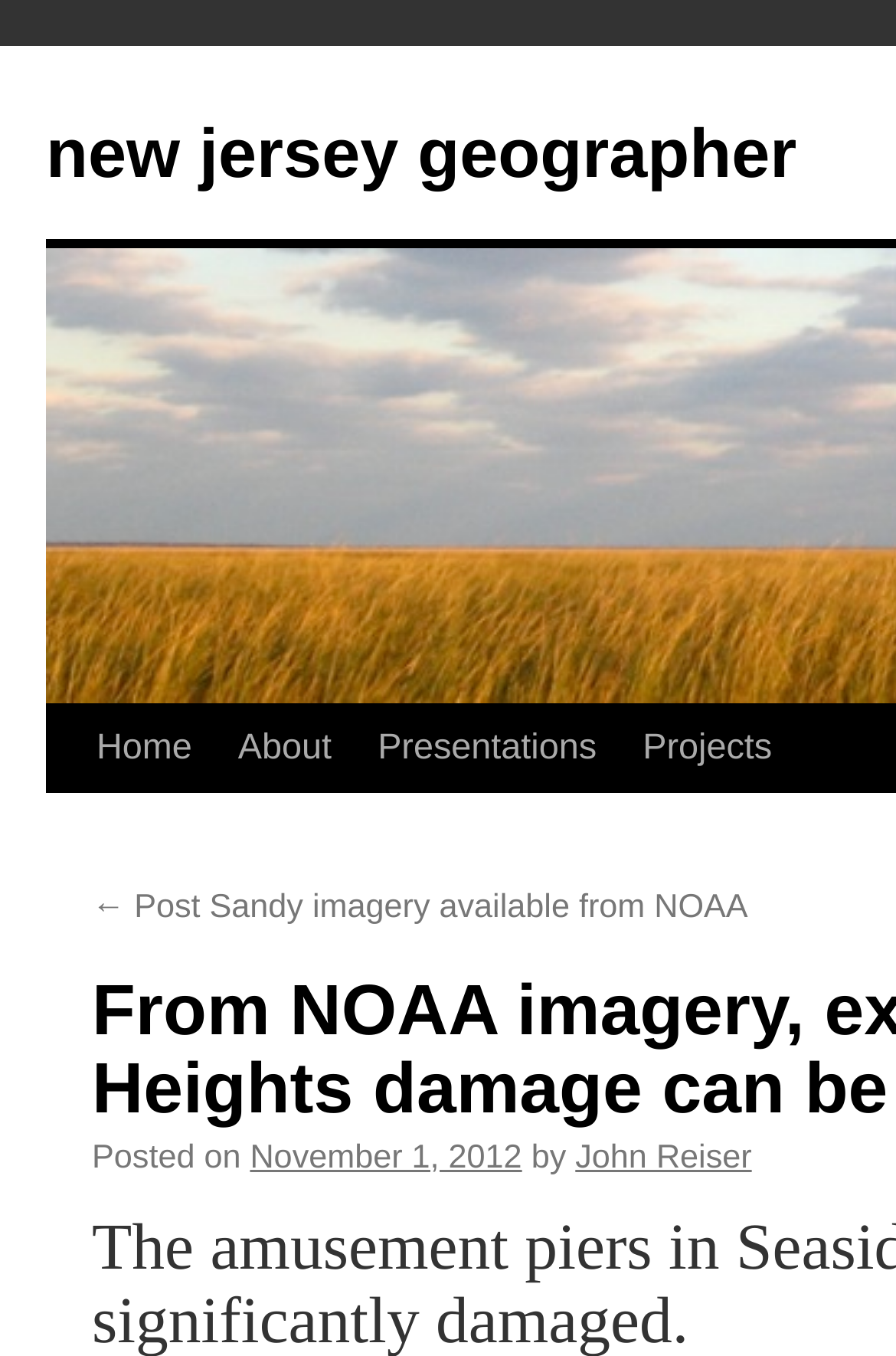Using the description: "Projects", identify the bounding box of the corresponding UI element in the screenshot.

[0.616, 0.52, 0.788, 0.585]